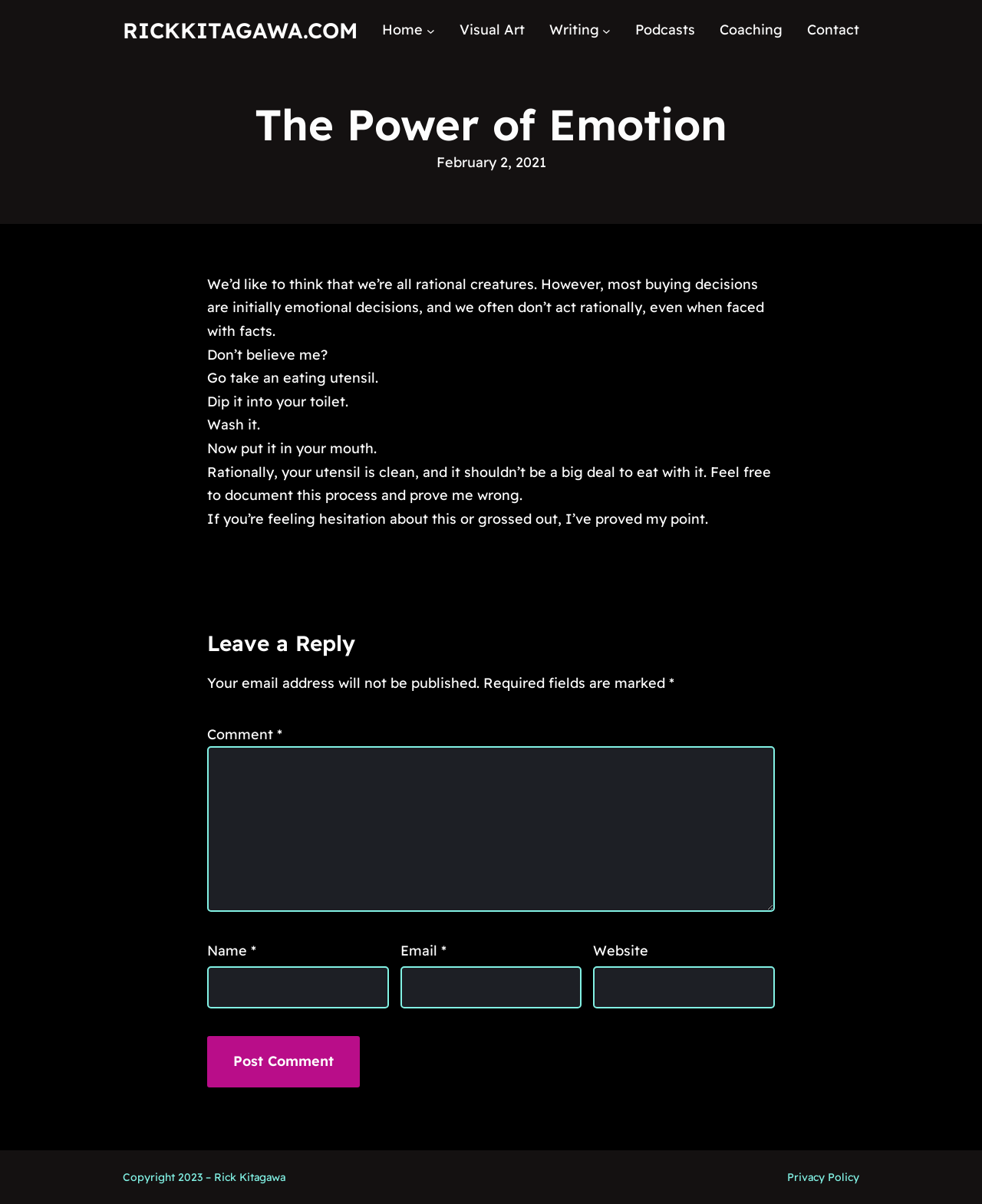Pinpoint the bounding box coordinates of the clickable area necessary to execute the following instruction: "Click on Visual Art". The coordinates should be given as four float numbers between 0 and 1, namely [left, top, right, bottom].

[0.468, 0.015, 0.534, 0.035]